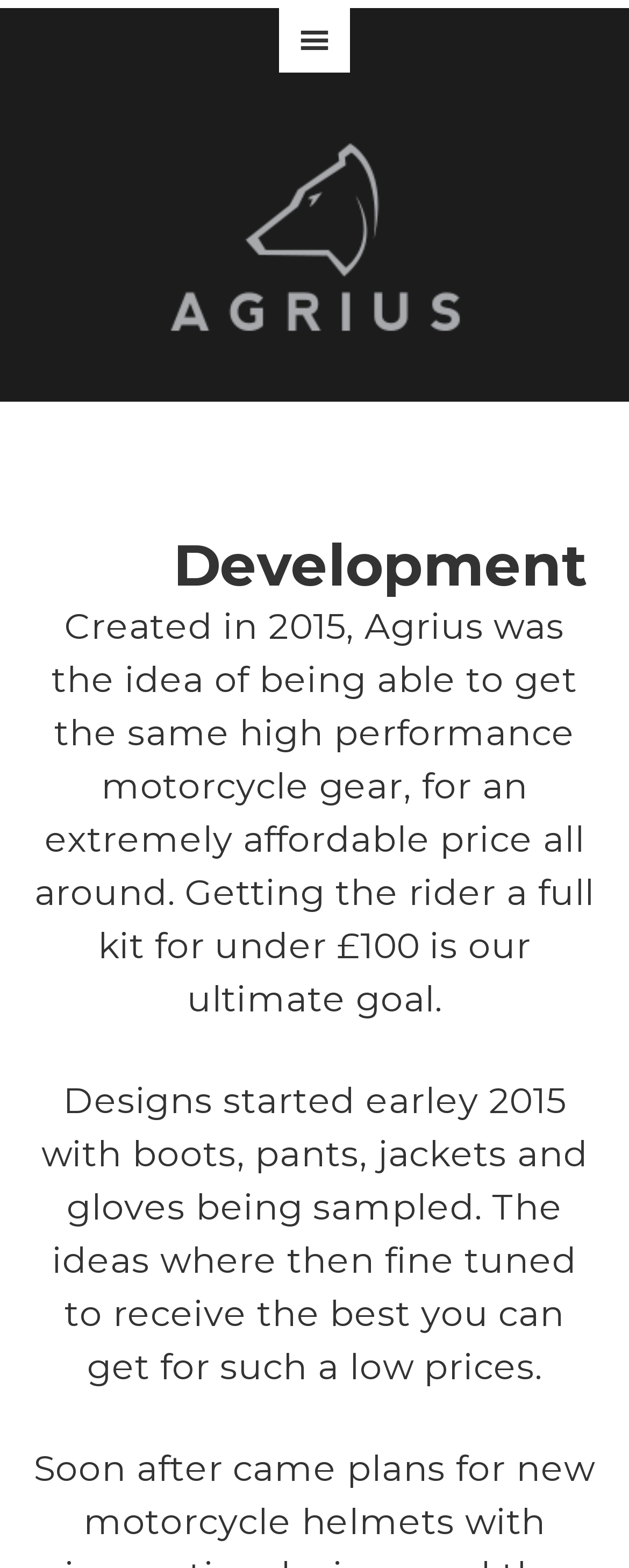Please find the bounding box for the UI element described by: "Agrius".

[0.258, 0.087, 0.742, 0.215]